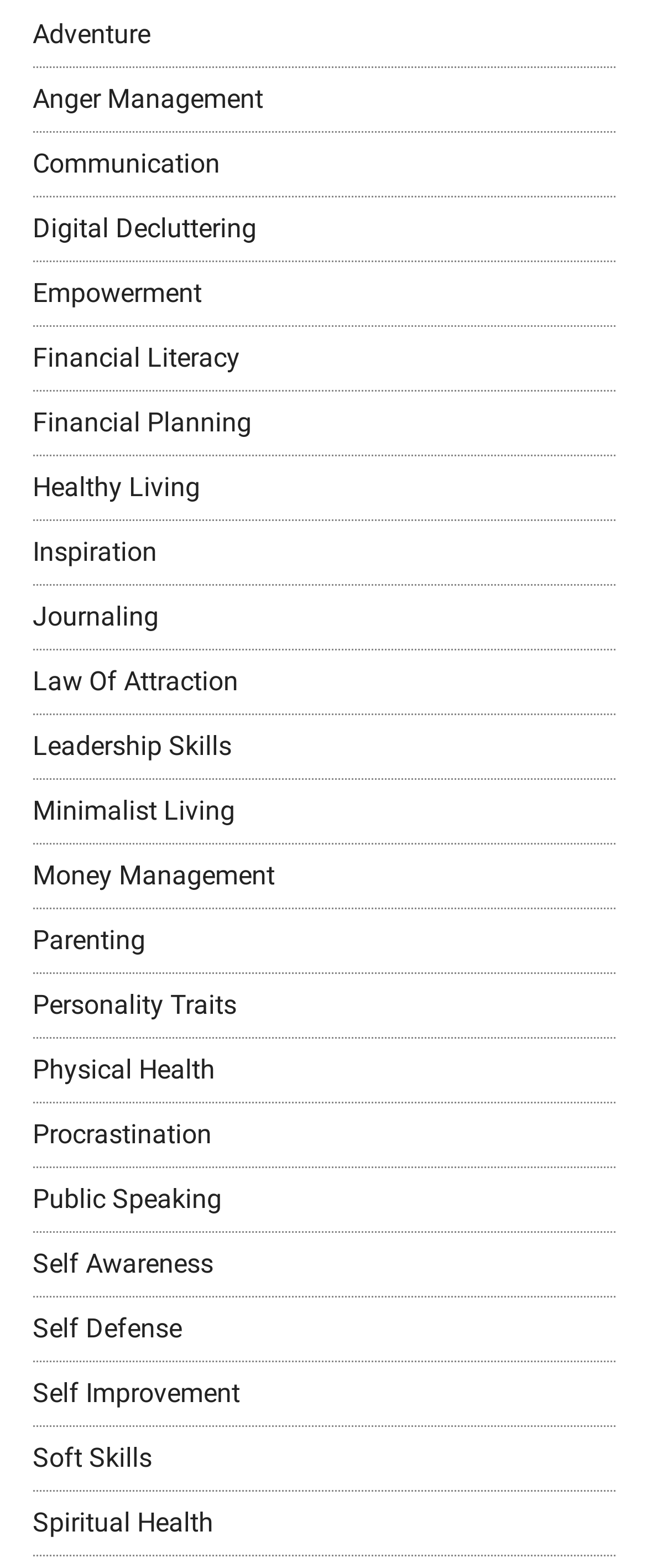Determine the bounding box coordinates for the area you should click to complete the following instruction: "Check the Match case checkbox".

None